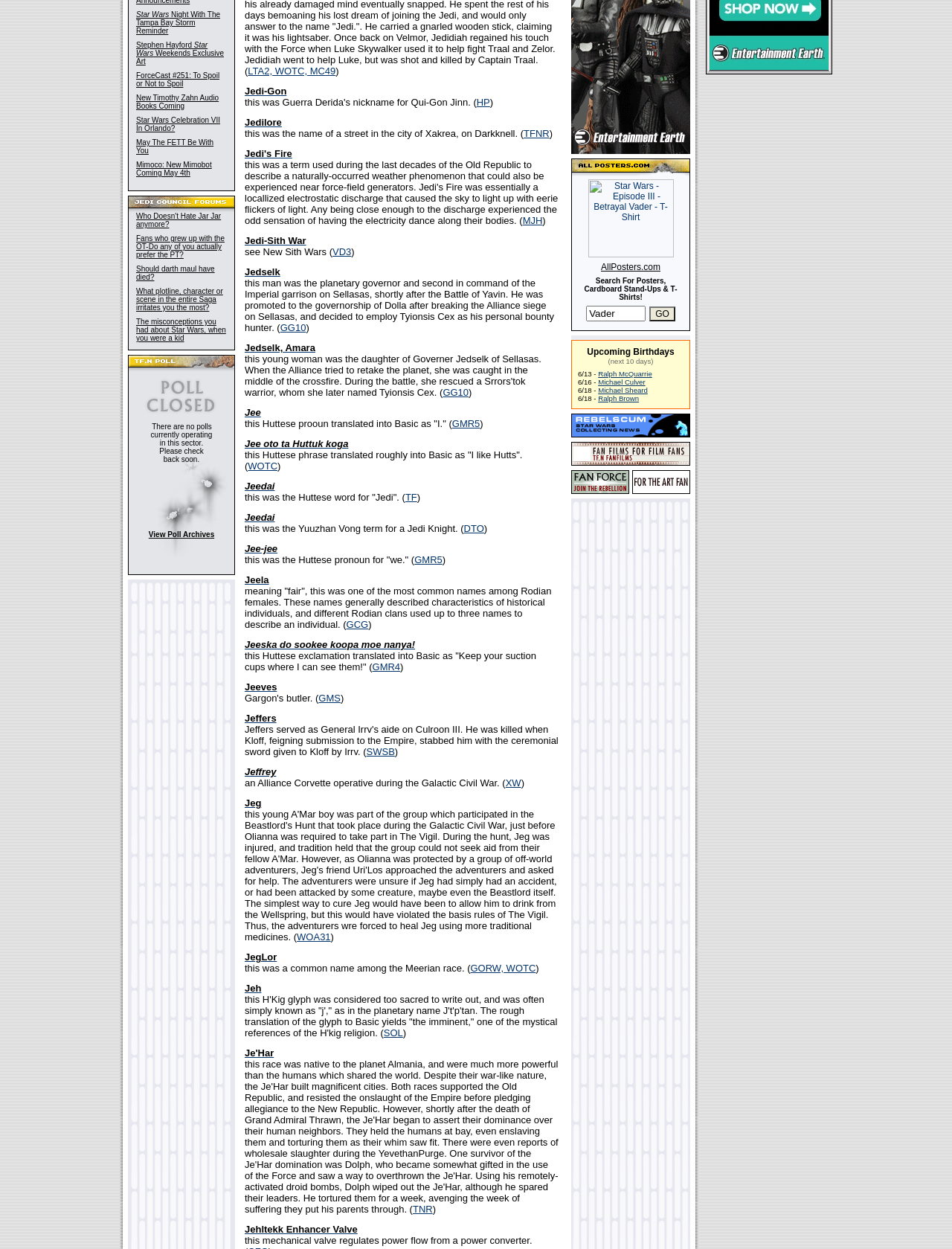Predict the bounding box coordinates of the UI element that matches this description: "Jedselk, Amara". The coordinates should be in the format [left, top, right, bottom] with each value between 0 and 1.

[0.257, 0.274, 0.331, 0.283]